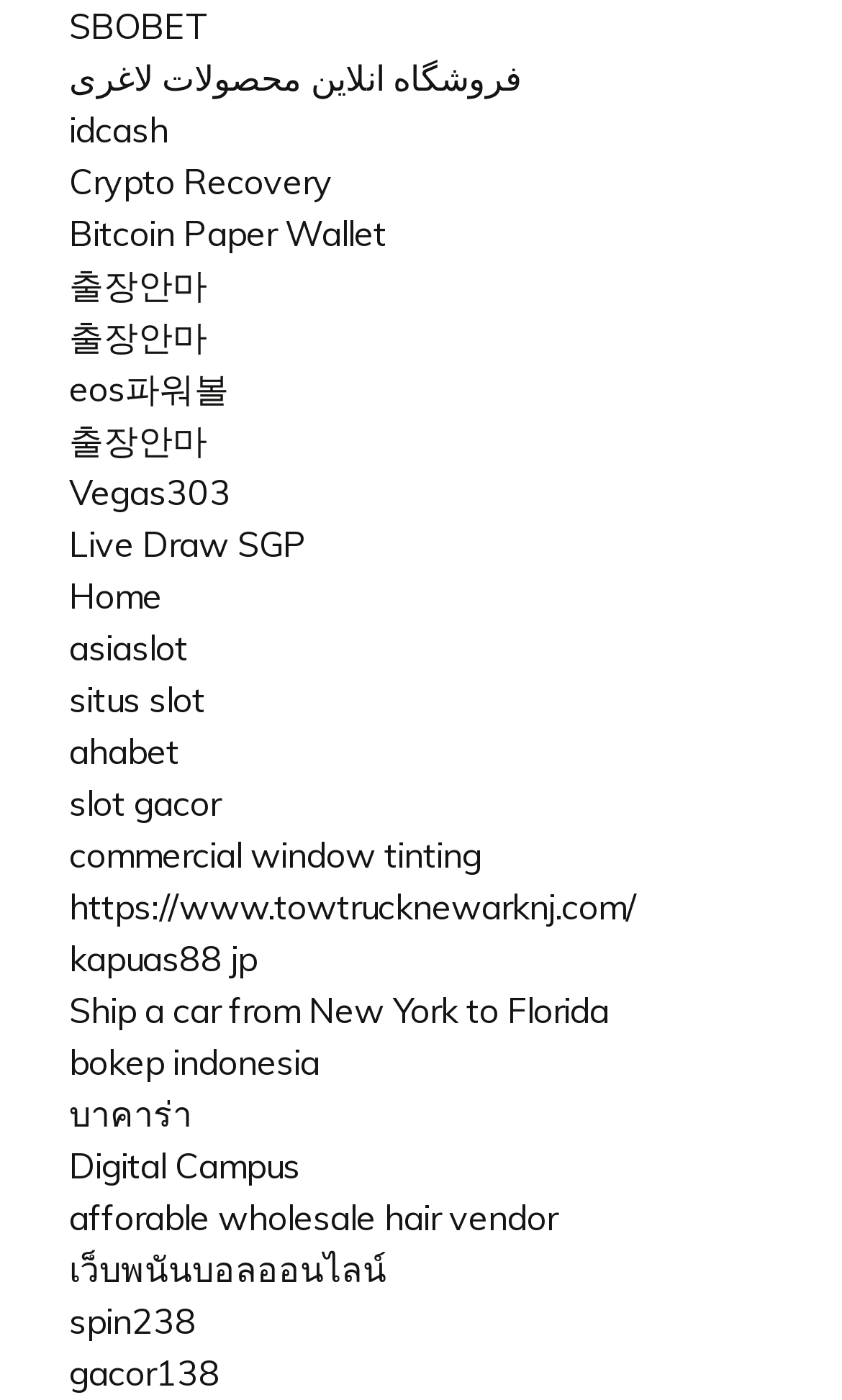Find the coordinates for the bounding box of the element with this description: "aria-label="Share on tumblr"".

None